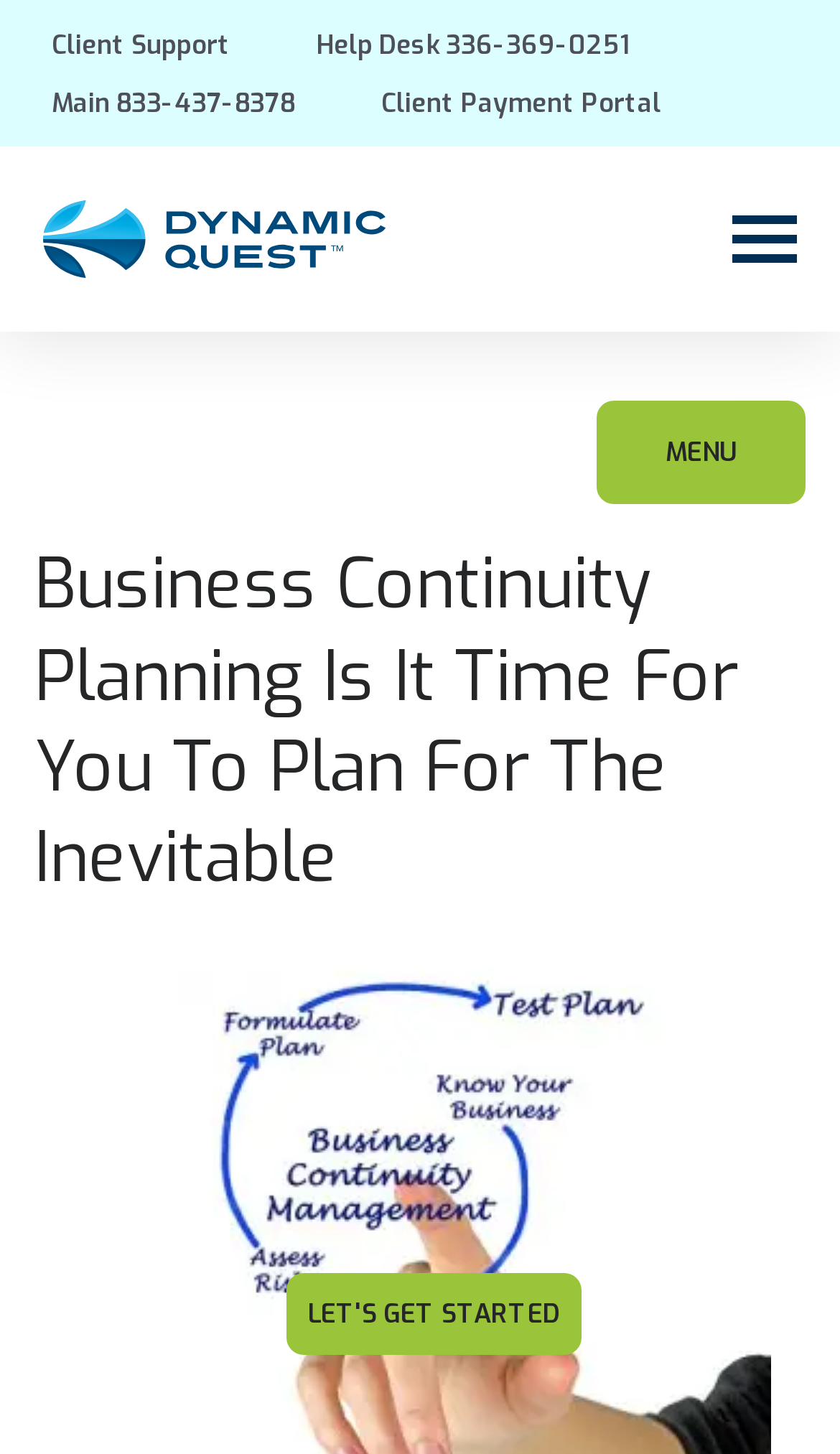Generate a comprehensive description of the contents of the webpage.

This webpage is about business continuity planning, with a focus on preparing for inevitable downtime. At the top of the page, there is a navigation bar, also referred to as the "Top Bar", which spans the entire width of the page. Within this bar, there are four links: "Client Support", "Help Desk 336-369-0251", "Main 833-437-8378", and "Client Payment Portal", arranged from left to right.

Below the navigation bar, there is a main logo, positioned near the top-left corner of the page. To the right of the logo, there is a "Menu" button, which, when expanded, displays a dropdown menu with a heading that matches the title of the webpage.

In the main content area, there is a prominent call-to-action button, "LET'S GET STARTED", located near the bottom-center of the page. Above this button, there is a section with three hidden textboxes for entering "First name", "Last name", and "Email", as well as a hidden "SEND MESSAGE" button.

Additionally, there are several hidden links and buttons, including "Main: 833-437-8378", "| Sales: 336-369-0455", and "Close", which are not immediately visible on the page.